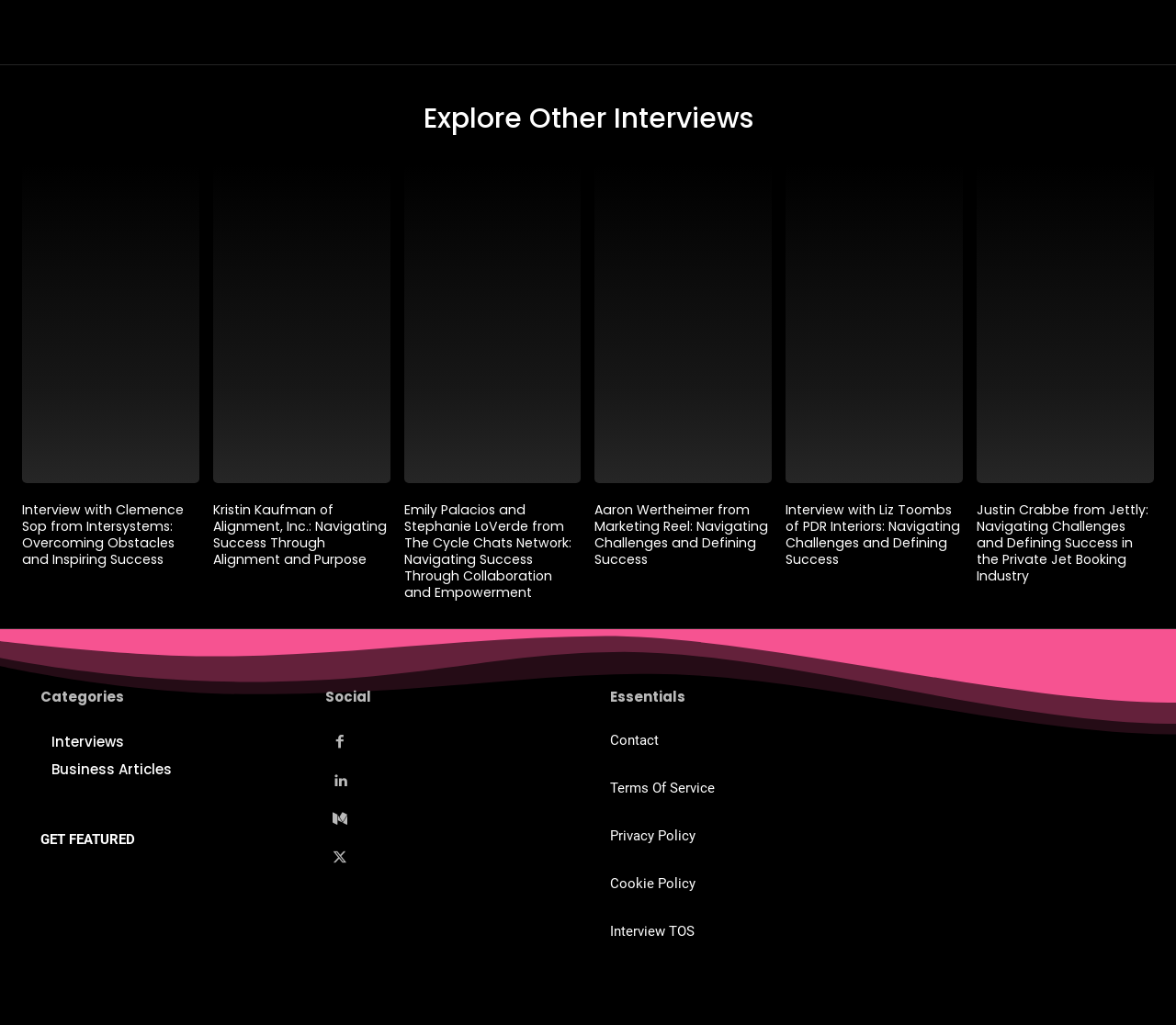Provide a one-word or short-phrase response to the question:
What is the main topic of this webpage?

Interviews